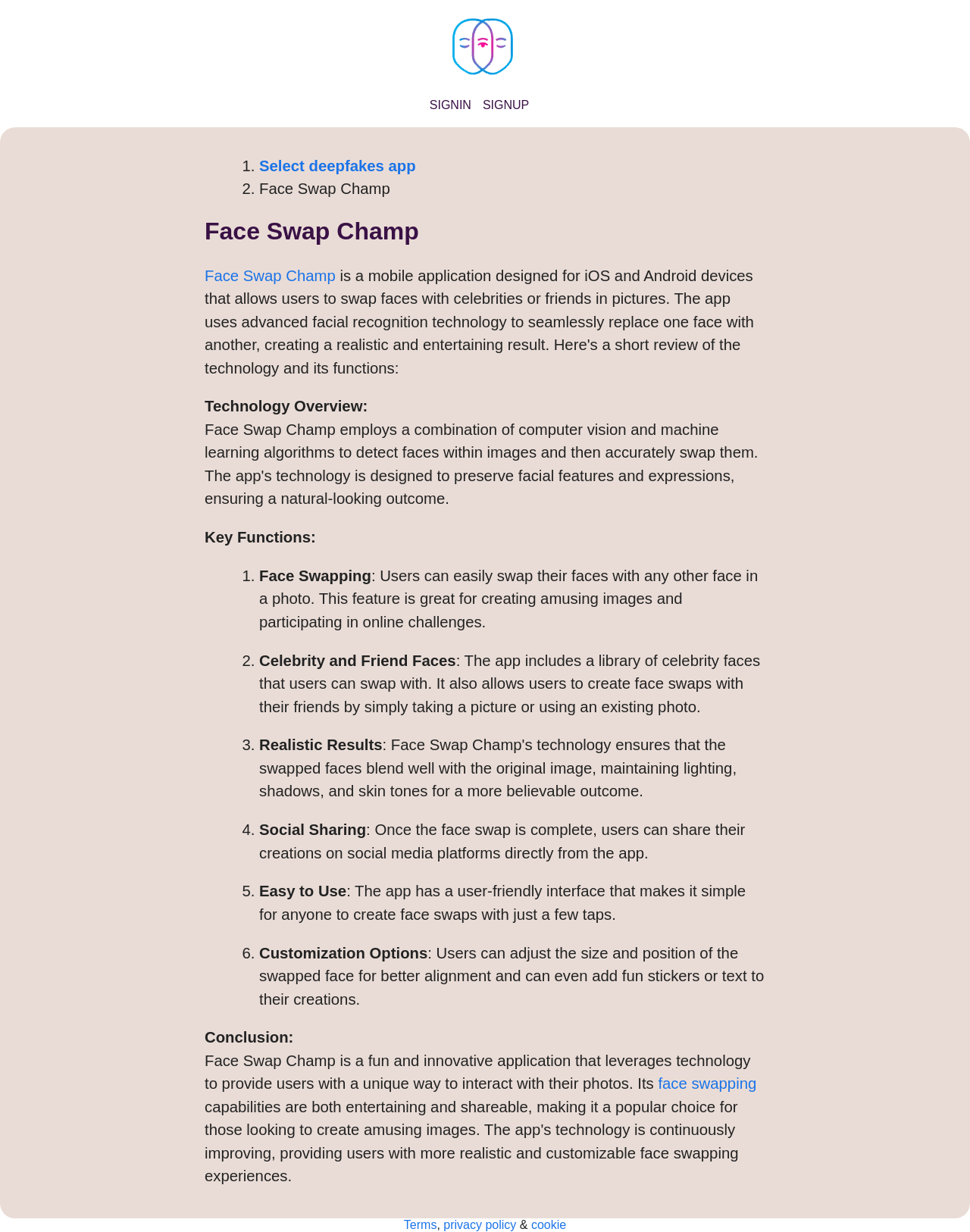Locate the bounding box of the UI element based on this description: "privacy policy". Provide four float numbers between 0 and 1 as [left, top, right, bottom].

[0.457, 0.989, 0.532, 0.999]